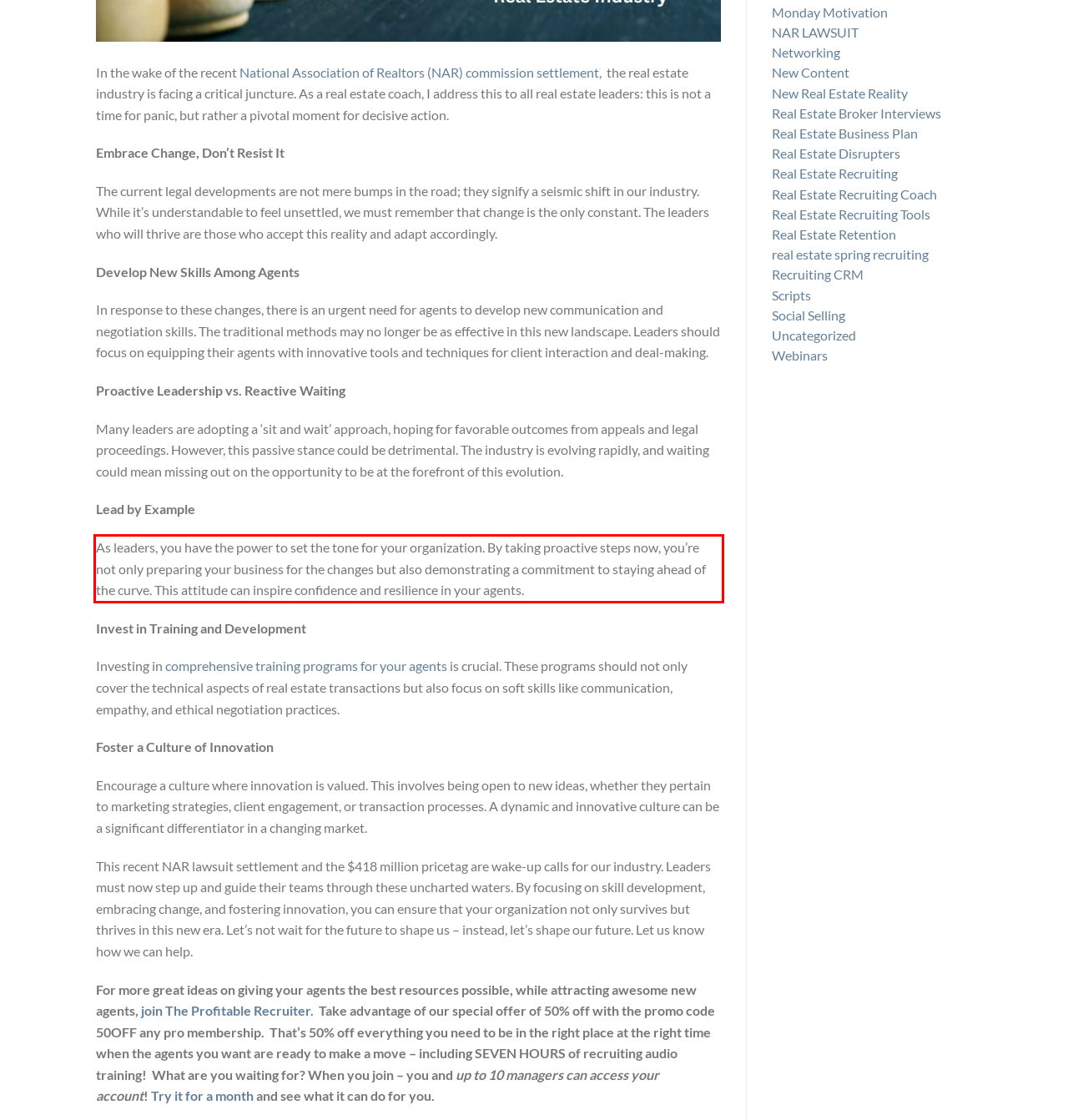You are looking at a screenshot of a webpage with a red rectangle bounding box. Use OCR to identify and extract the text content found inside this red bounding box.

As leaders, you have the power to set the tone for your organization. By taking proactive steps now, you’re not only preparing your business for the changes but also demonstrating a commitment to staying ahead of the curve. This attitude can inspire confidence and resilience in your agents.